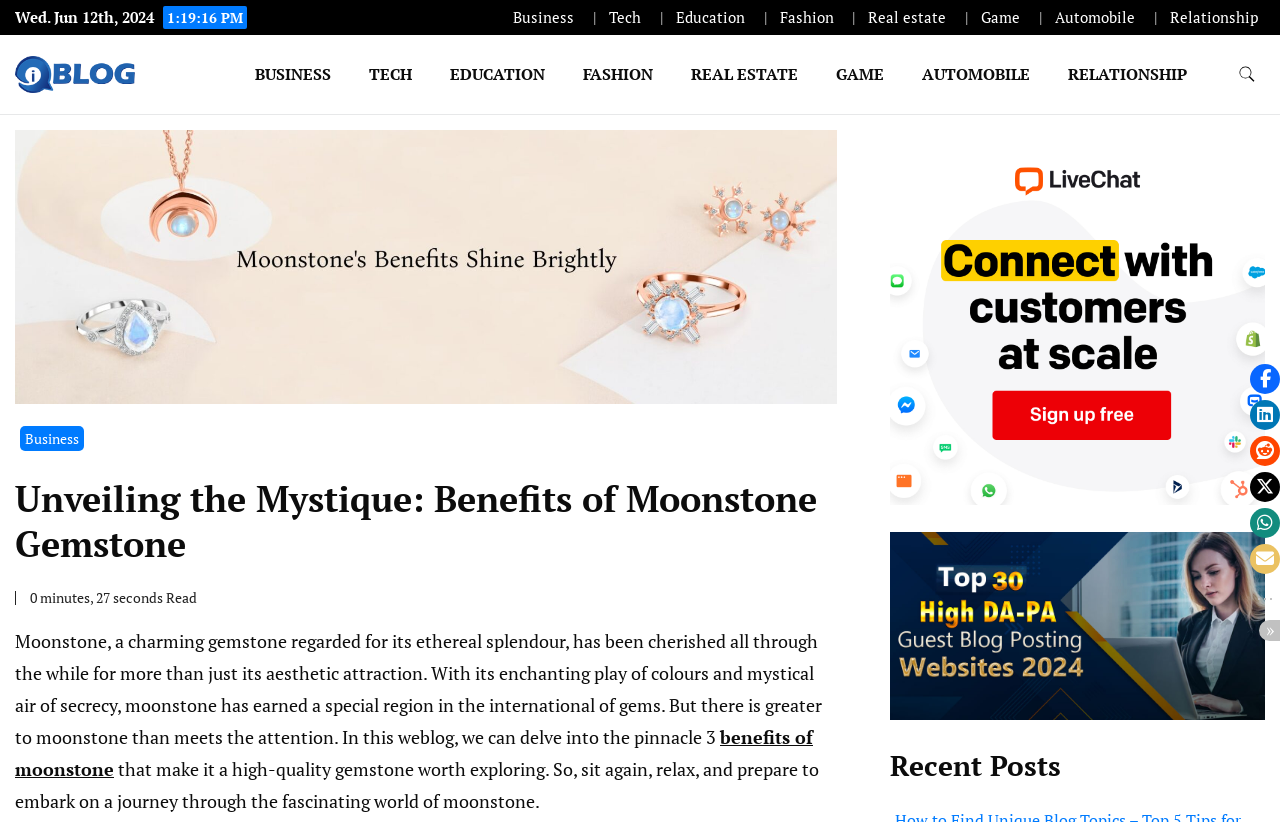What is the topic of the main article on the webpage?
Using the picture, provide a one-word or short phrase answer.

Moonstone gemstone